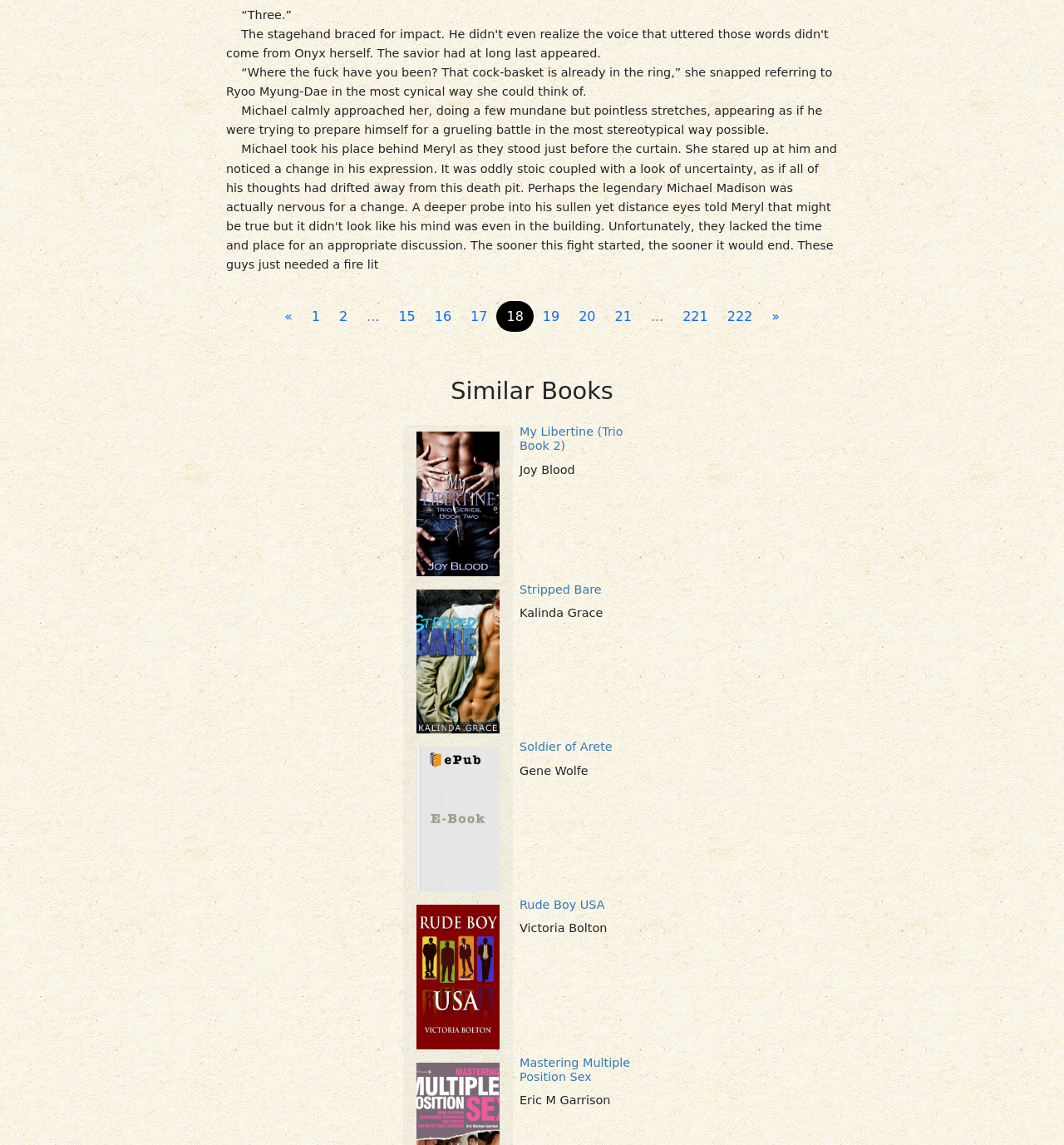Could you locate the bounding box coordinates for the section that should be clicked to accomplish this task: "View similar book 'Stripped Bare'".

[0.391, 0.571, 0.47, 0.583]